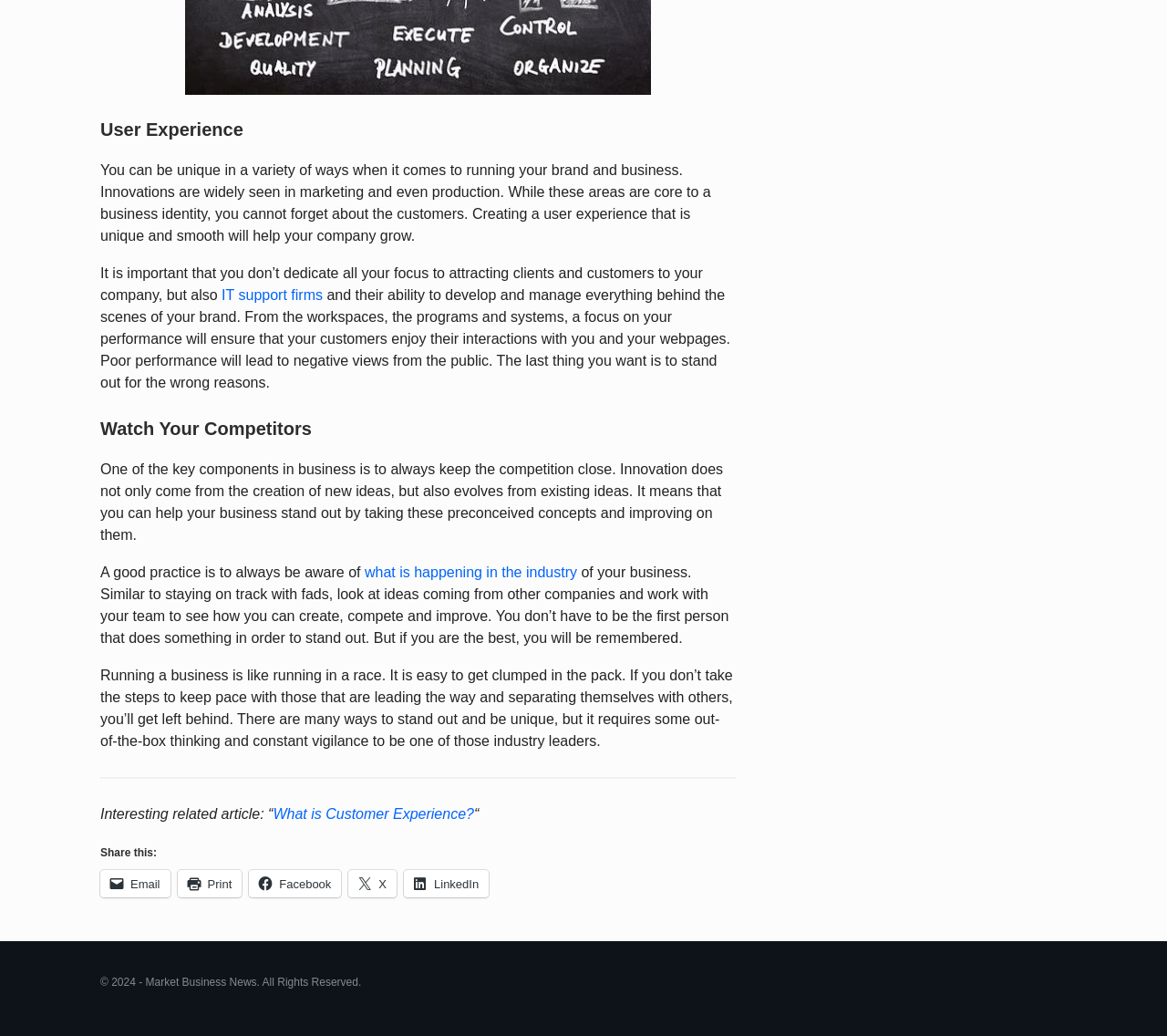What is the benefit of keeping pace with industry leaders?
Please provide a comprehensive and detailed answer to the question.

The benefit of keeping pace with industry leaders is to avoid getting left behind, as stated in the article, which suggests that if a business does not take steps to keep pace with those who are leading the way, it will fall behind and lose its competitive edge.